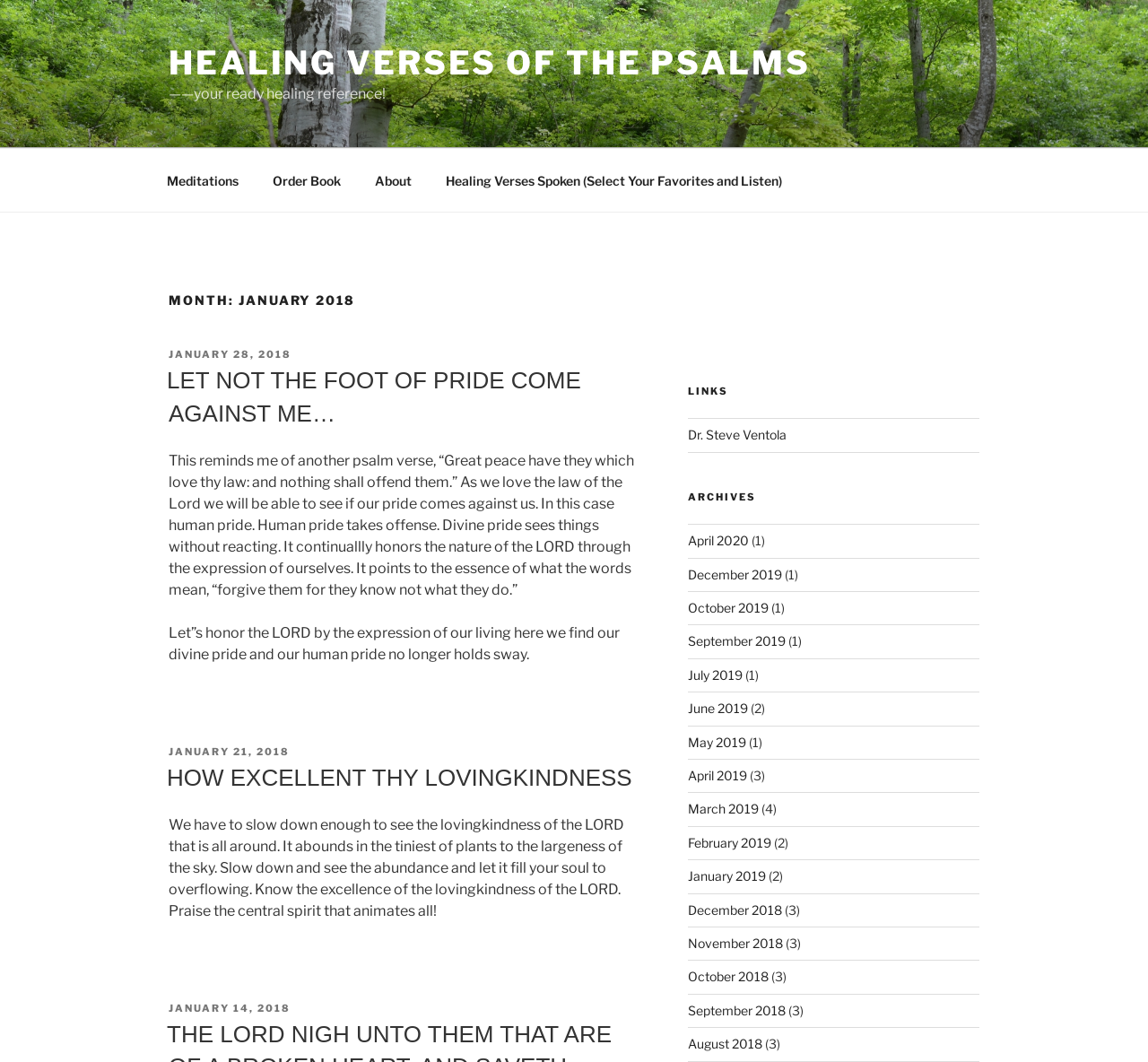How many links are there in the ARCHIVES section?
Look at the image and answer the question using a single word or phrase.

17